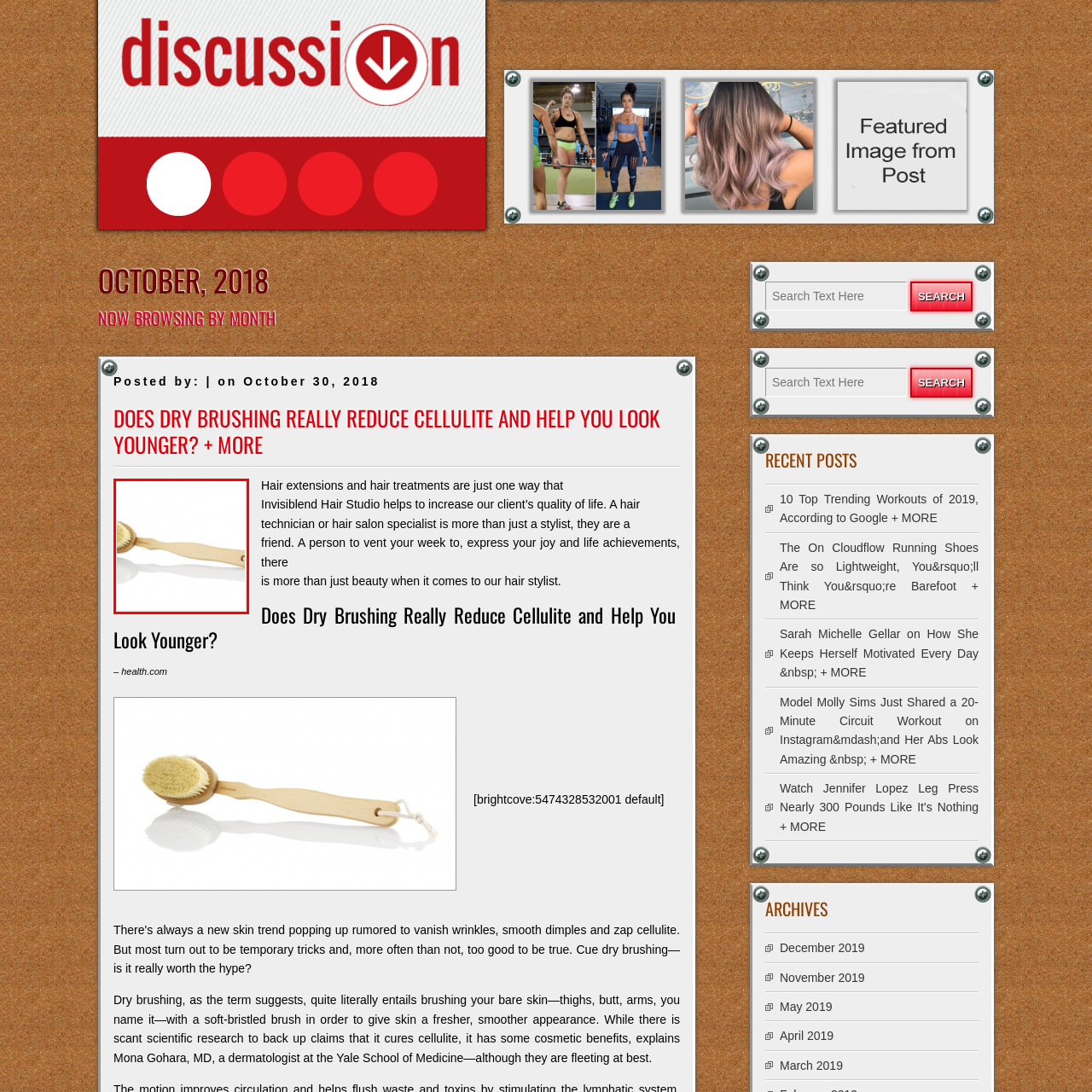What is the purpose of the soft bristles?
Please observe the details within the red bounding box in the image and respond to the question with a detailed explanation based on what you see.

According to the caption, the soft, flexible bristles are designed to 'exfoliate the skin gently', promoting circulation and potentially enhancing the skin's appearance.